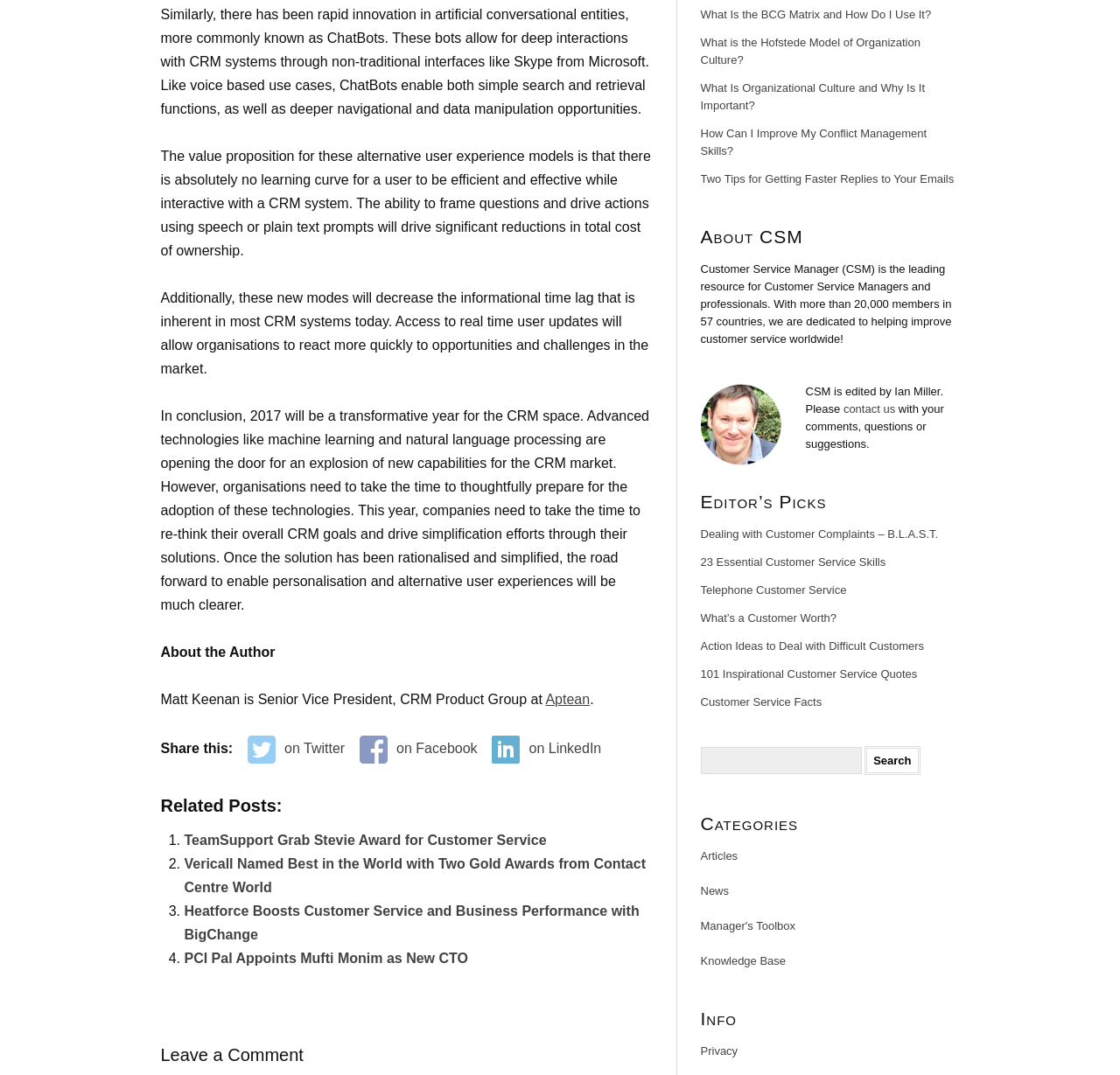Provide the bounding box coordinates for the area that should be clicked to complete the instruction: "Share this on Twitter".

[0.221, 0.684, 0.308, 0.71]